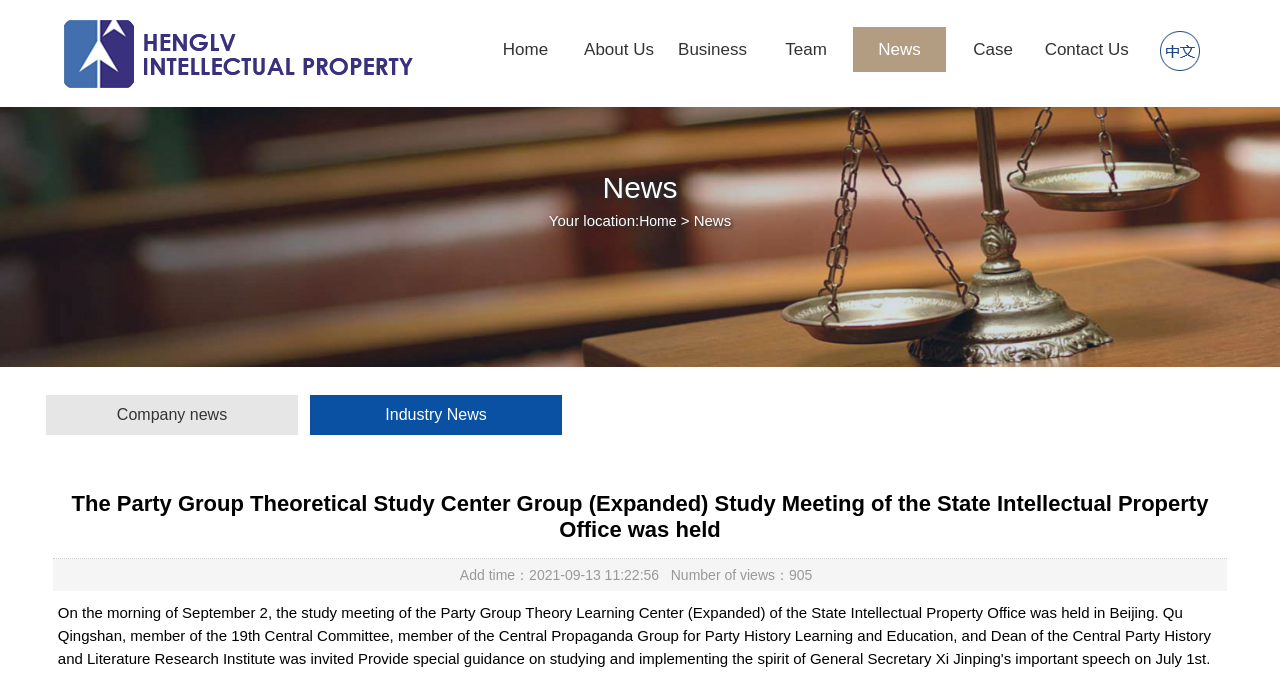Find the bounding box coordinates of the clickable area required to complete the following action: "Click on the 'Home' link".

[0.374, 0.041, 0.447, 0.107]